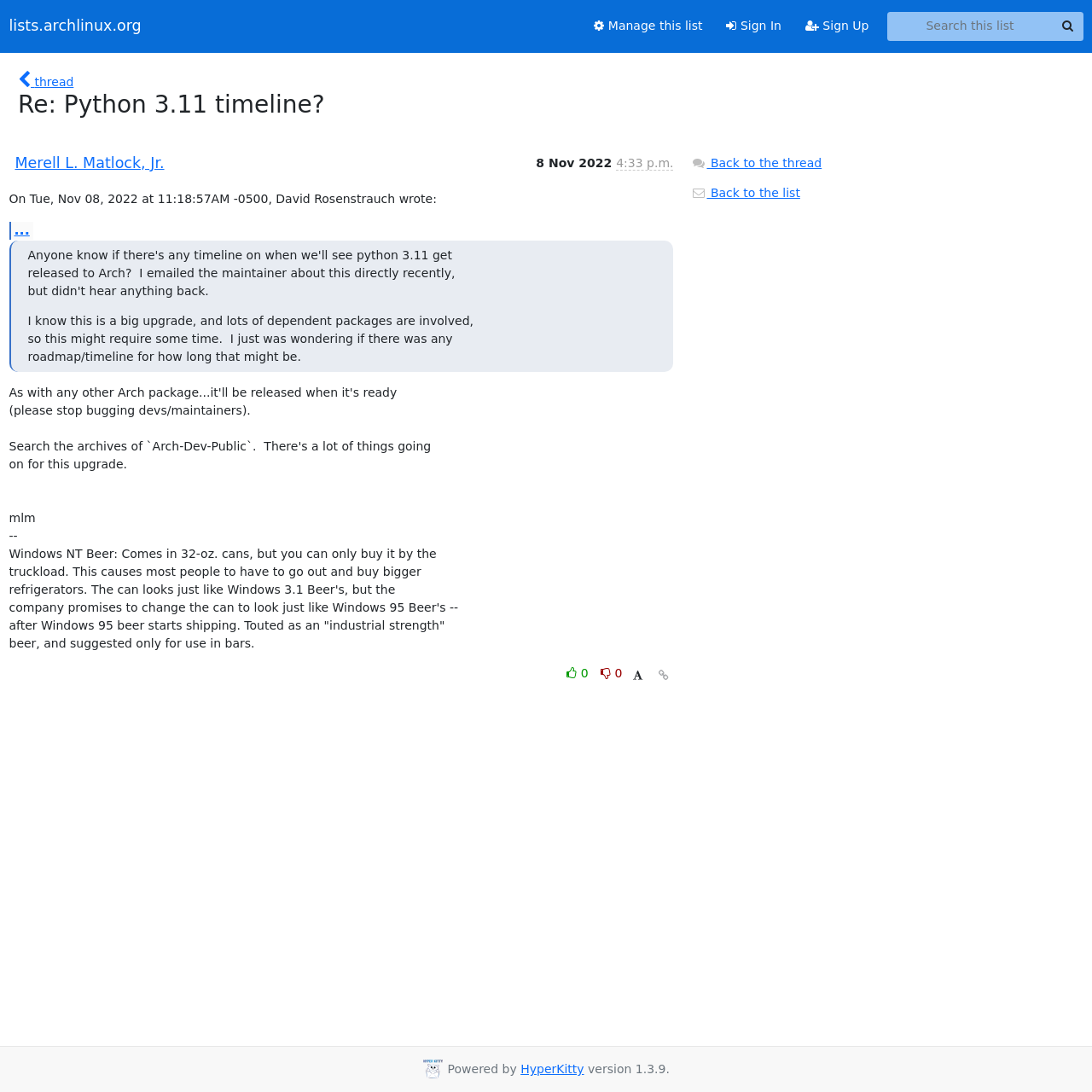What is the name of the software powering this website?
Answer the question in a detailed and comprehensive manner.

I found the name of the software in the footer, which is 'Powered by HyperKitty version 1.3.9'.